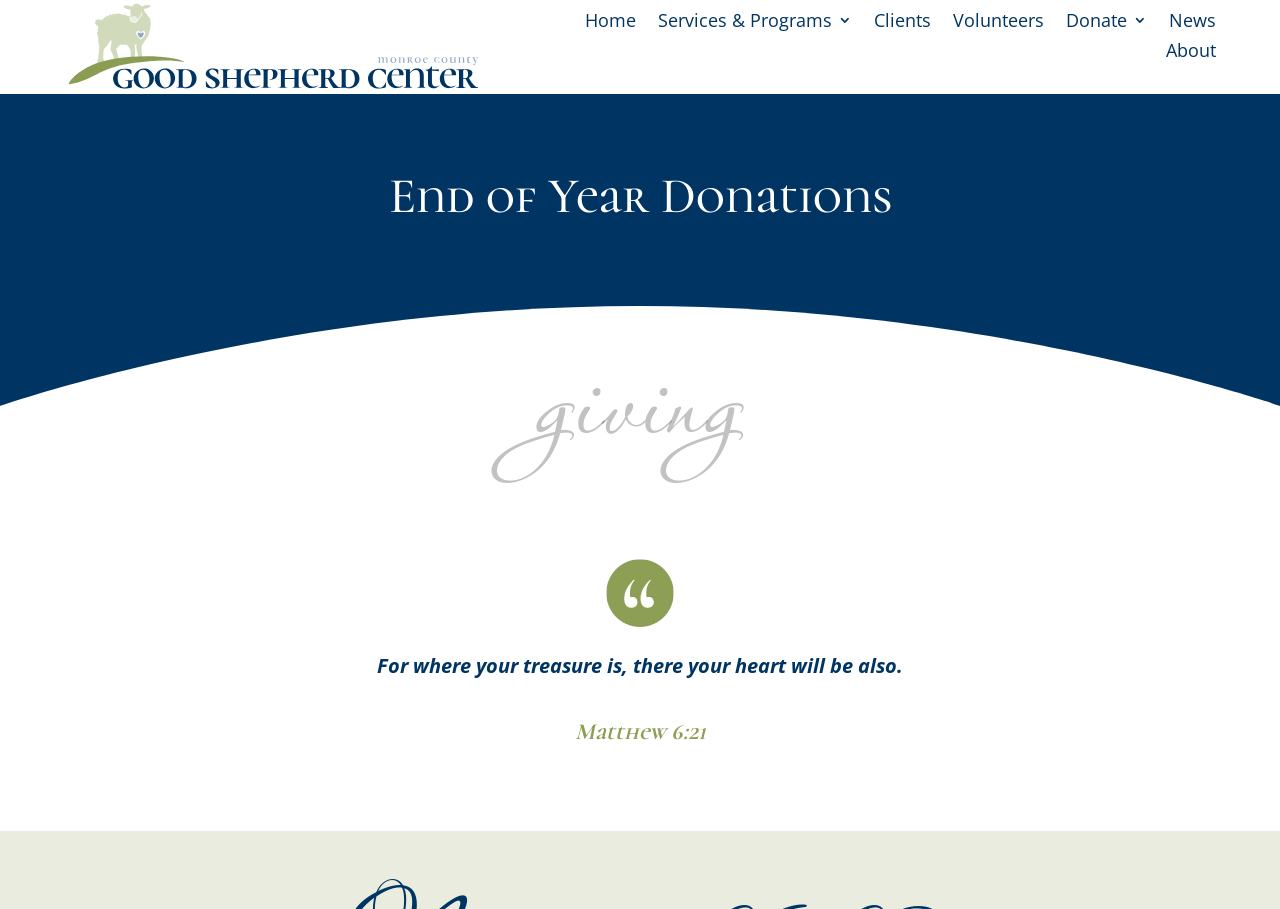How many main navigation links are there?
Please answer using one word or phrase, based on the screenshot.

6